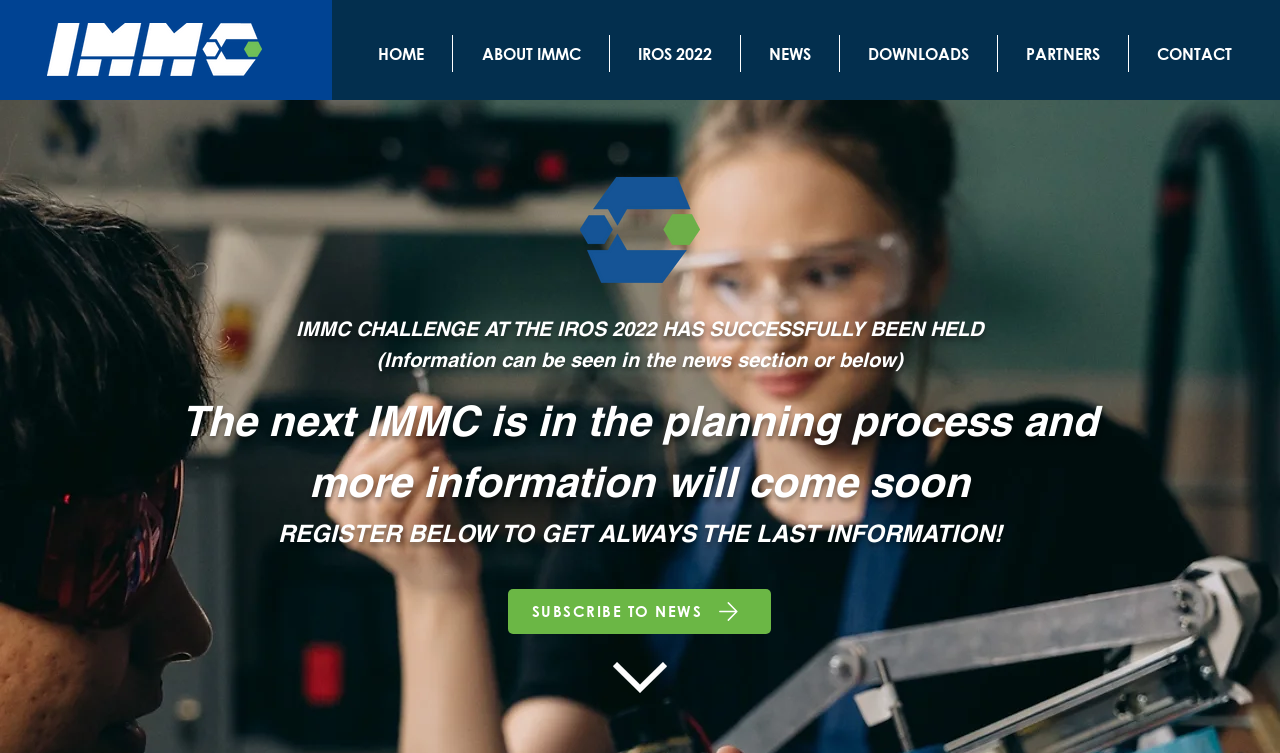Given the element description, predict the bounding box coordinates in the format (top-left x, top-left y, bottom-right x, bottom-right y), using floating point numbers between 0 and 1: IROS 2022

[0.477, 0.046, 0.578, 0.096]